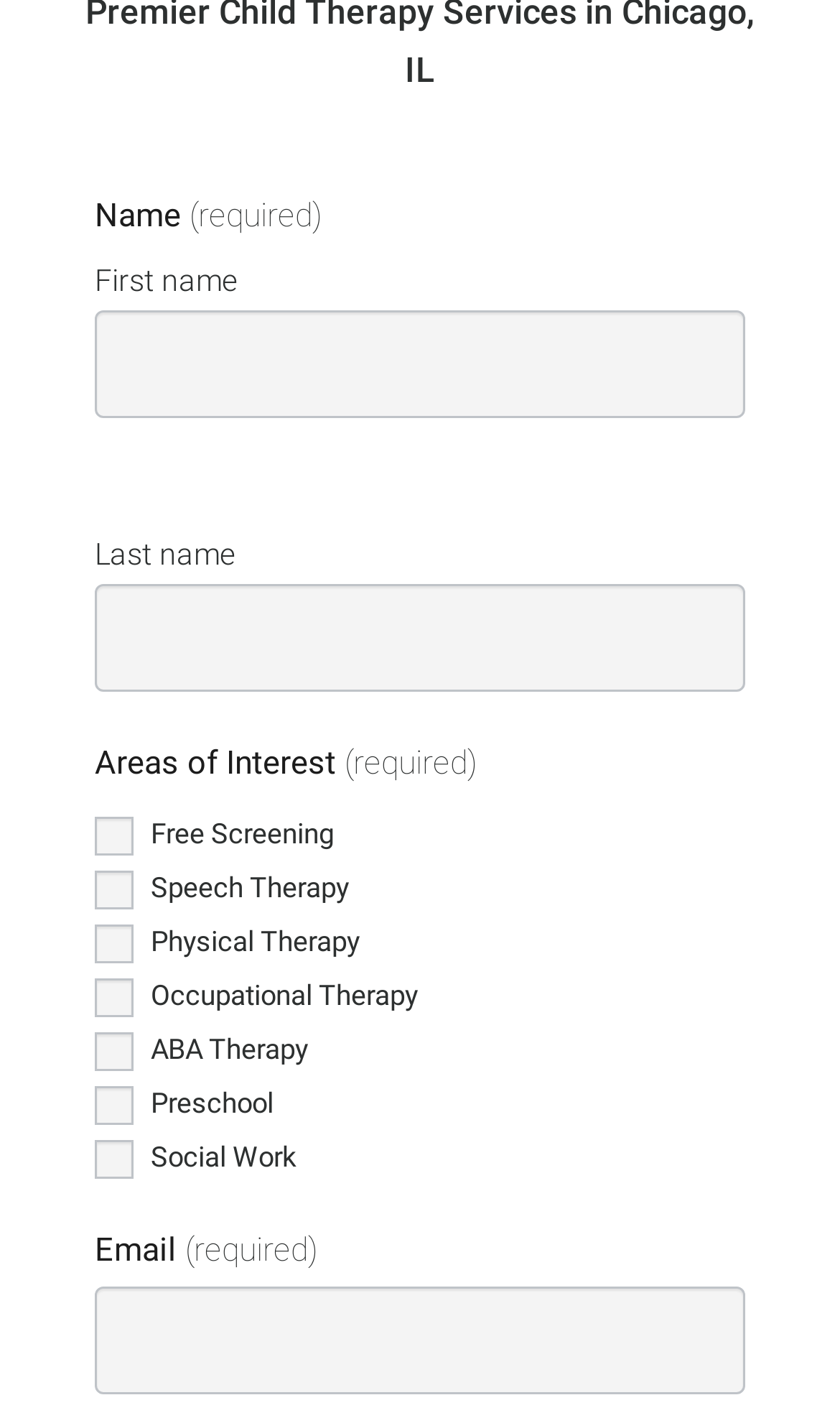What is the purpose of the 'If you are human, leave this field blank.' field?
With the help of the image, please provide a detailed response to the question.

I read the label of the textbox element 'If you are human, leave this field blank.' and inferred that its purpose is to prevent bots from filling out the form, as it is a common technique used to distinguish between human and bot interactions.